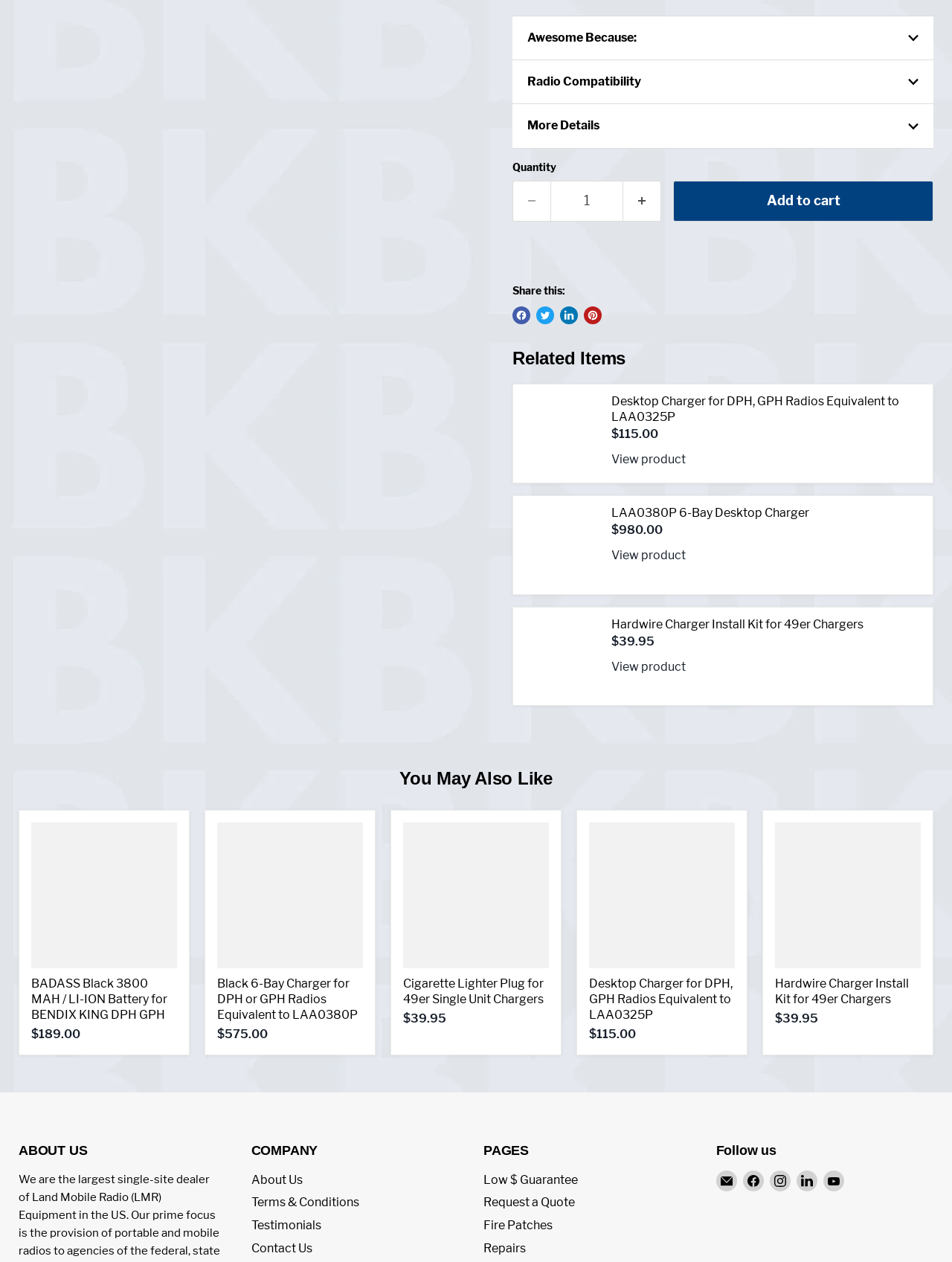Determine the bounding box coordinates for the UI element described. Format the coordinates as (top-left x, top-left y, bottom-right x, bottom-right y) and ensure all values are between 0 and 1. Element description: Request a Quote

[0.508, 0.945, 0.721, 0.96]